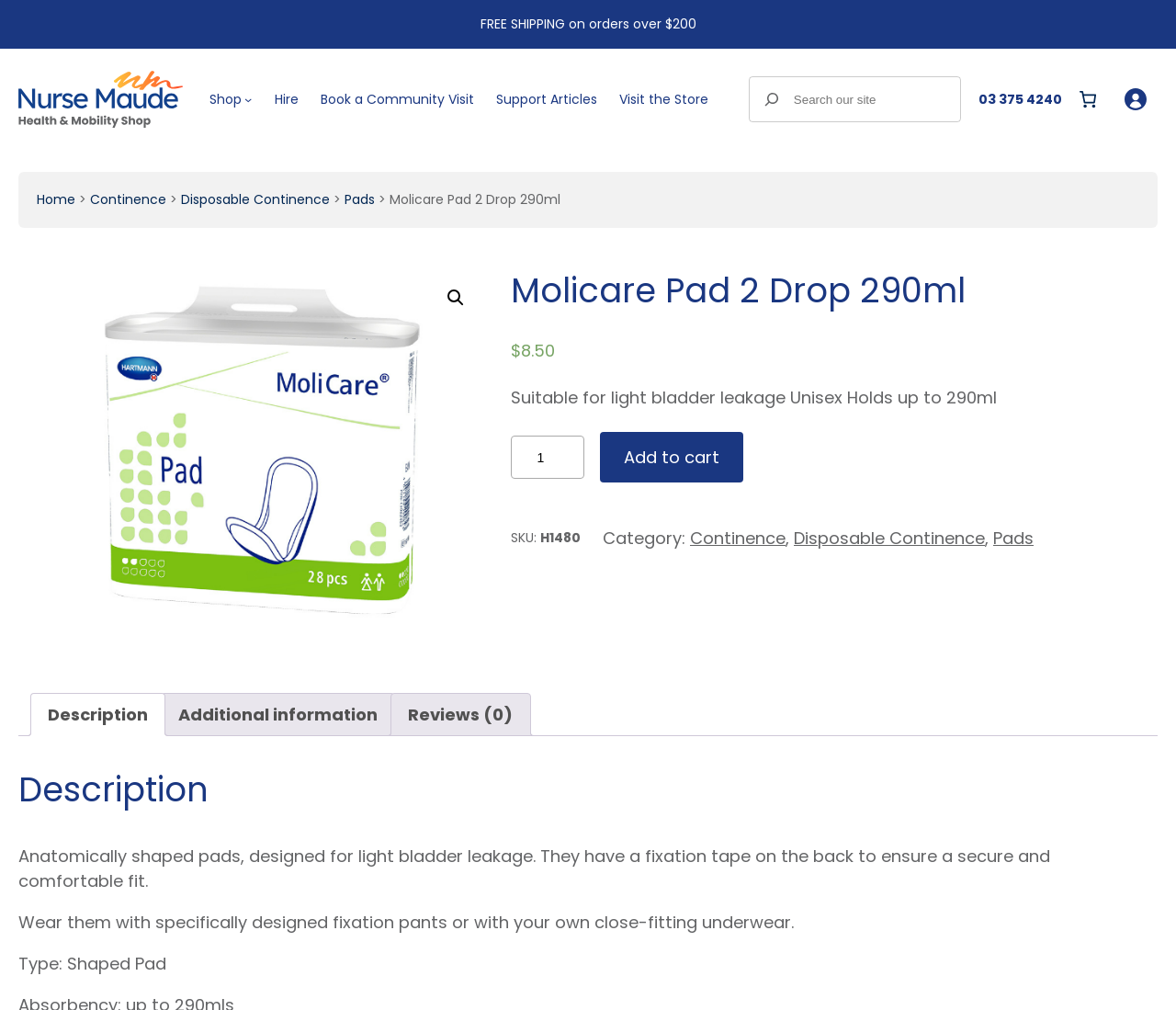Locate the bounding box coordinates of the area to click to fulfill this instruction: "Add product to cart". The bounding box should be presented as four float numbers between 0 and 1, in the order [left, top, right, bottom].

[0.51, 0.428, 0.632, 0.478]